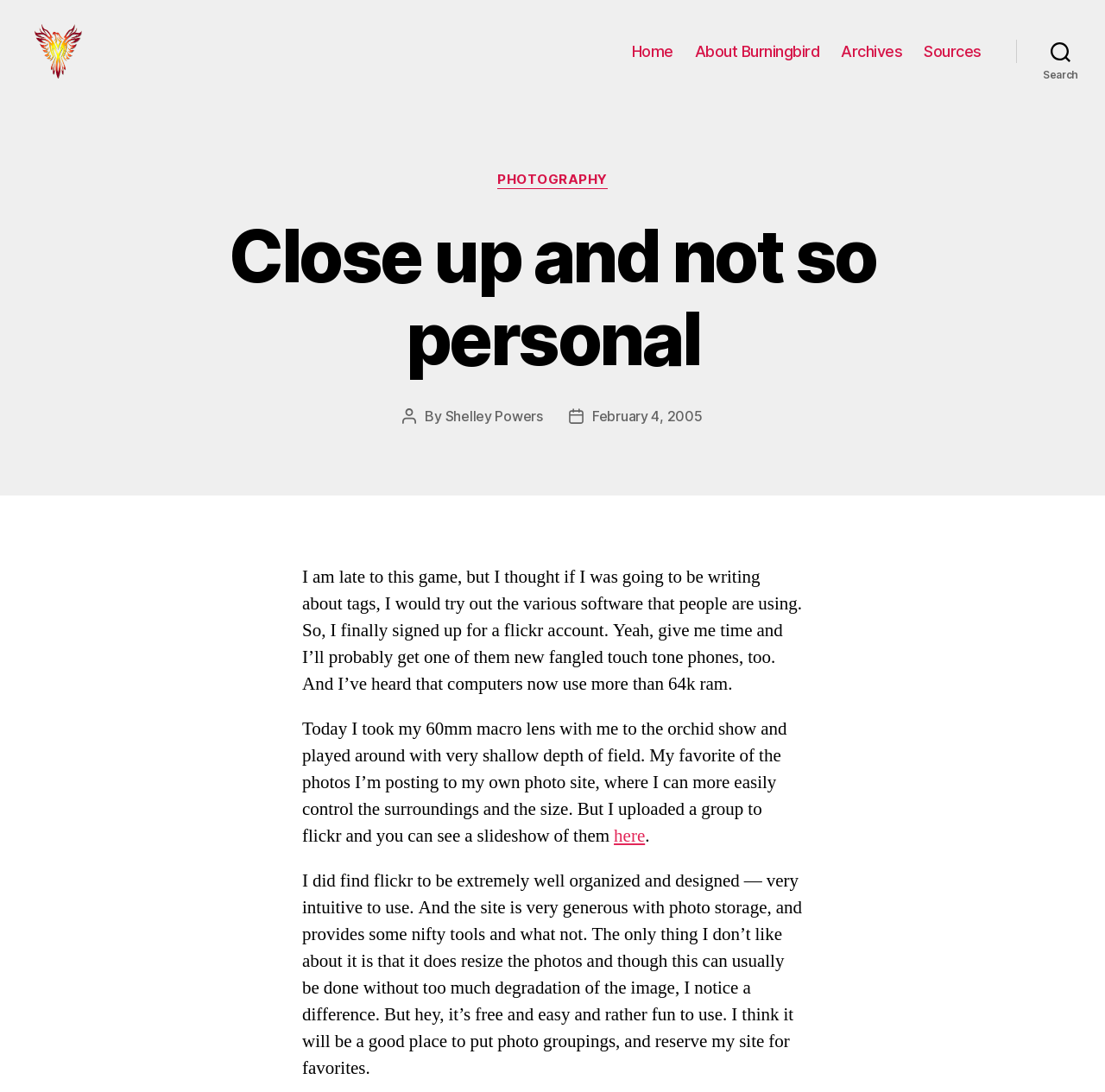Reply to the question with a single word or phrase:
What is the author of the post?

Shelley Powers